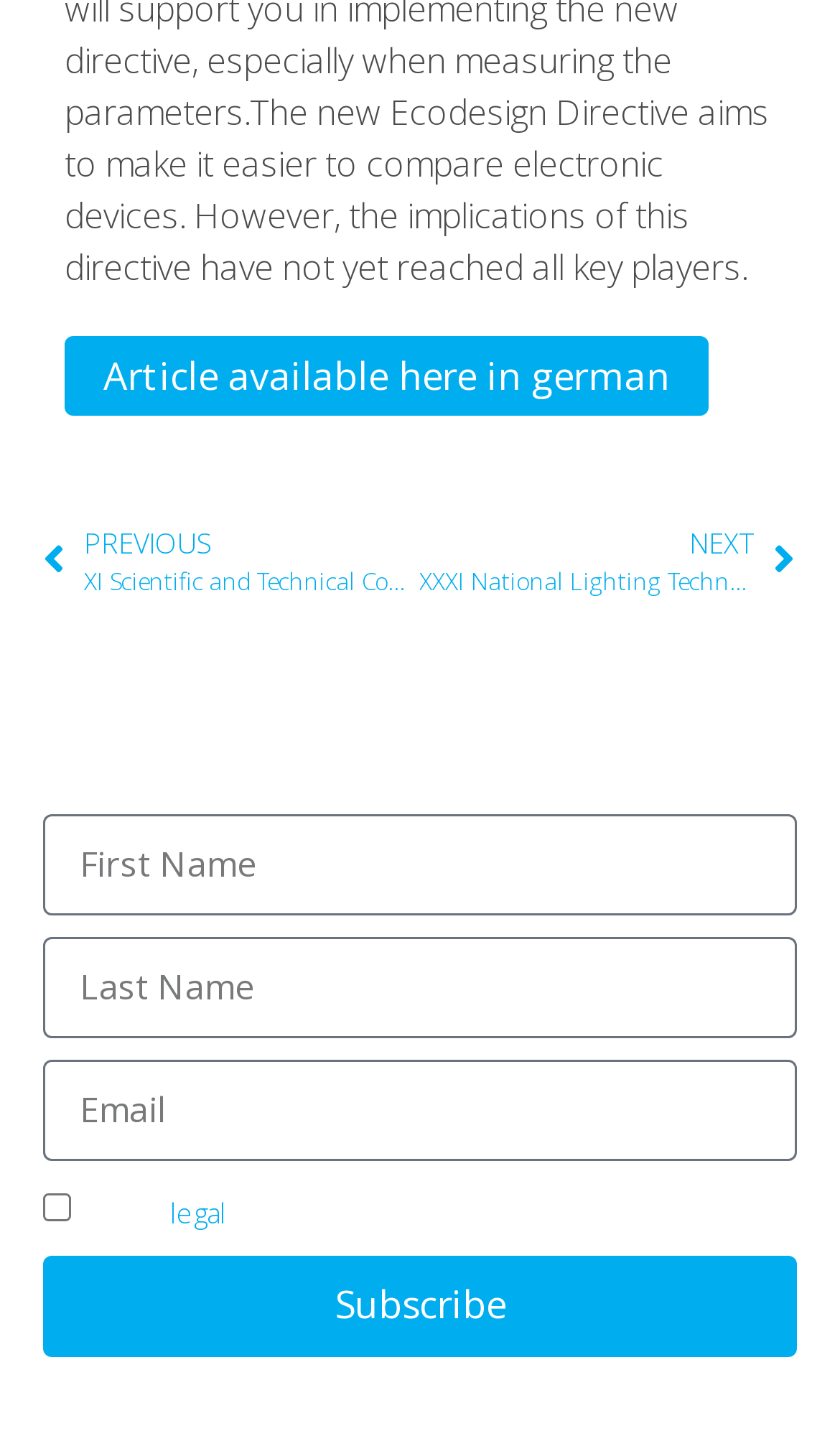Identify the coordinates of the bounding box for the element that must be clicked to accomplish the instruction: "Click on the link to read the article in German".

[0.077, 0.232, 0.844, 0.289]